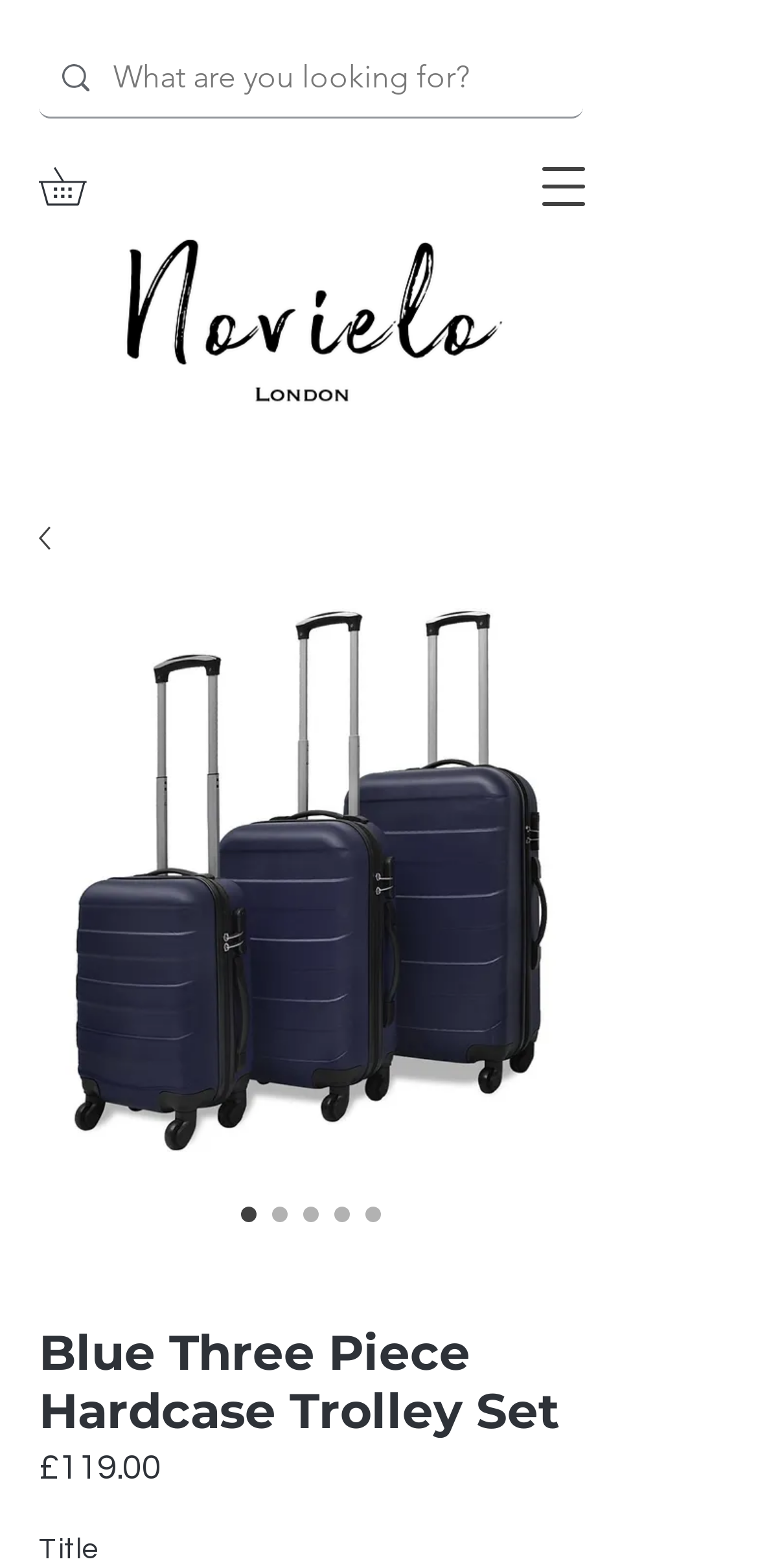Answer in one word or a short phrase: 
What is the search placeholder text?

What are you looking for?